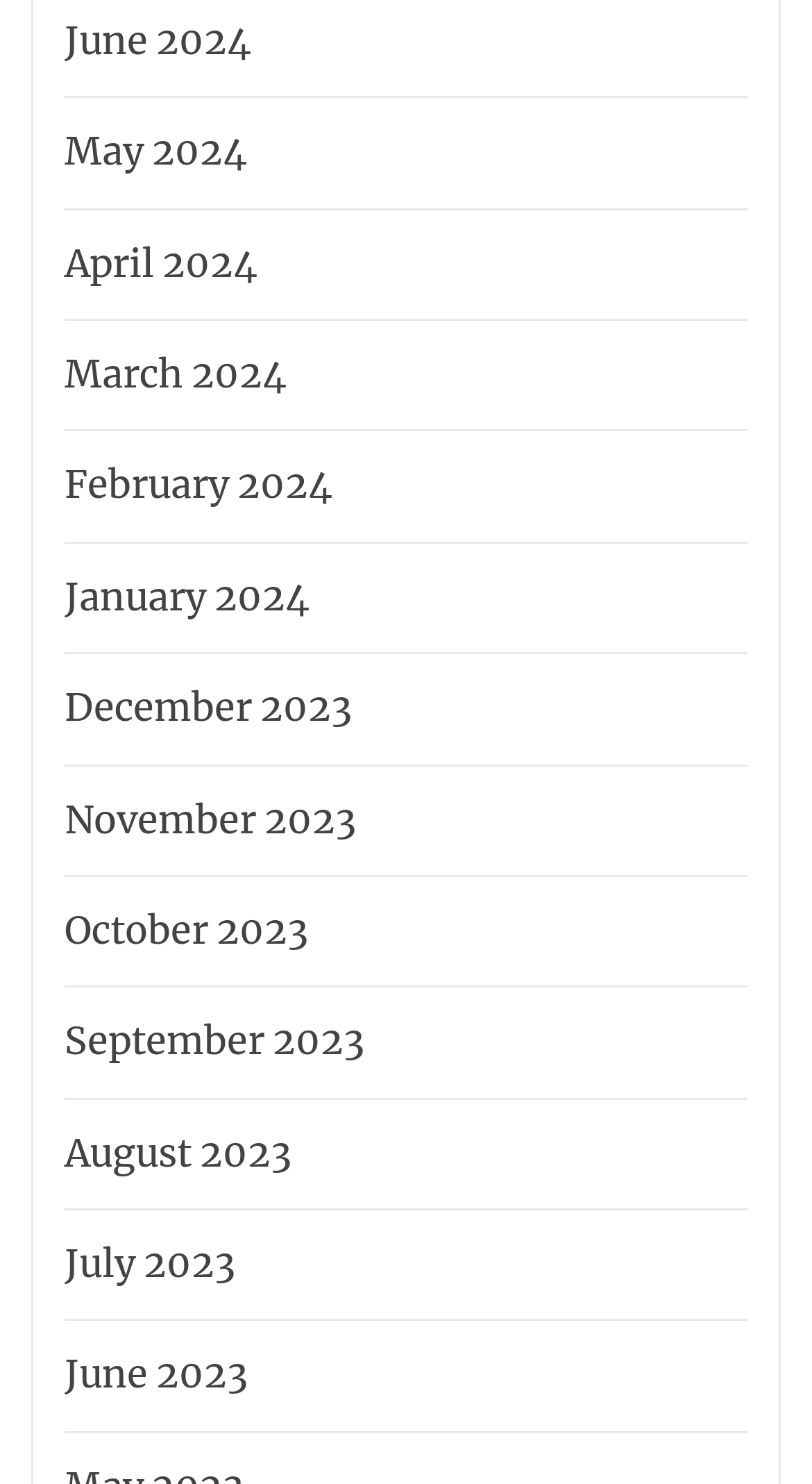Locate the bounding box coordinates of the clickable area needed to fulfill the instruction: "access February 2024".

[0.067, 0.305, 0.41, 0.351]